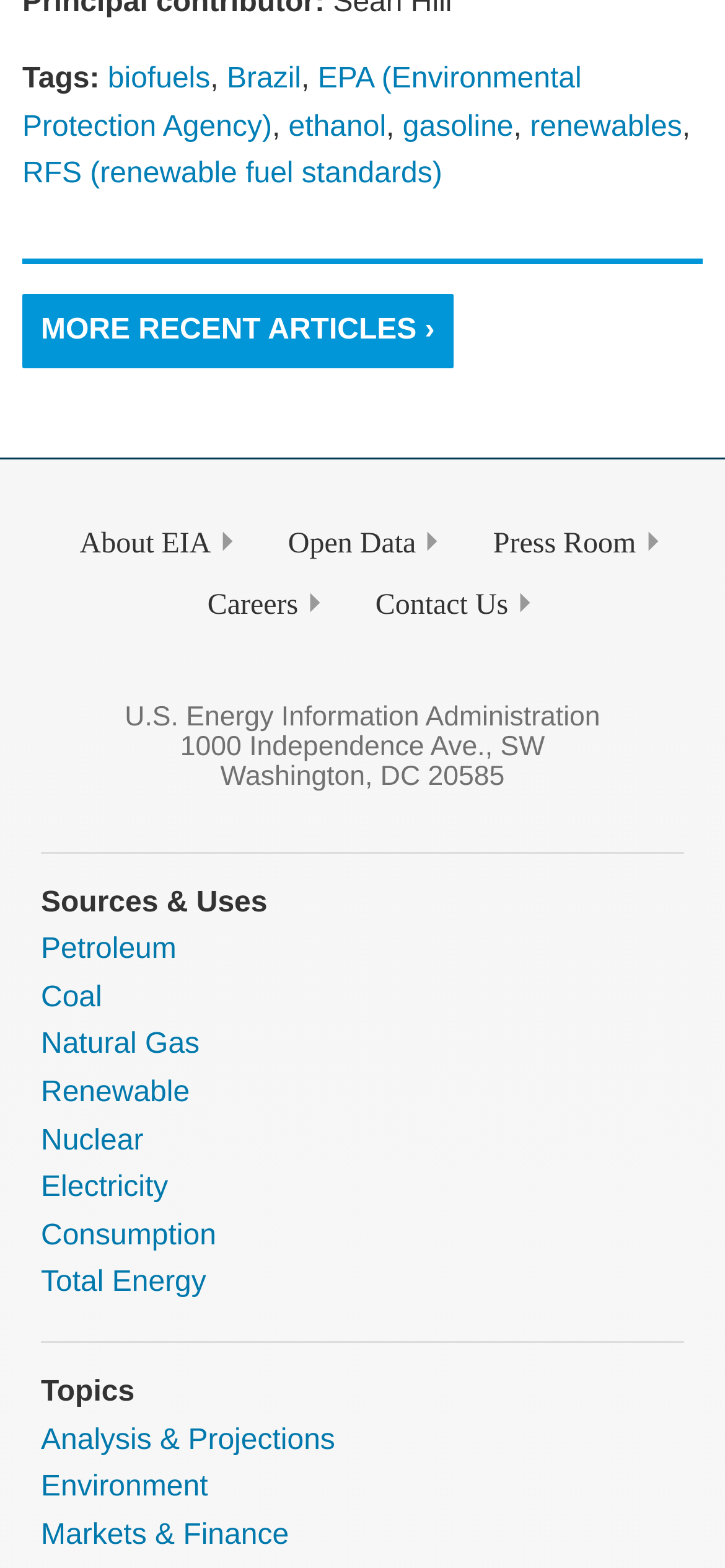Please specify the bounding box coordinates of the area that should be clicked to accomplish the following instruction: "Read about the Environmental Protection Agency". The coordinates should consist of four float numbers between 0 and 1, i.e., [left, top, right, bottom].

[0.031, 0.041, 0.802, 0.091]